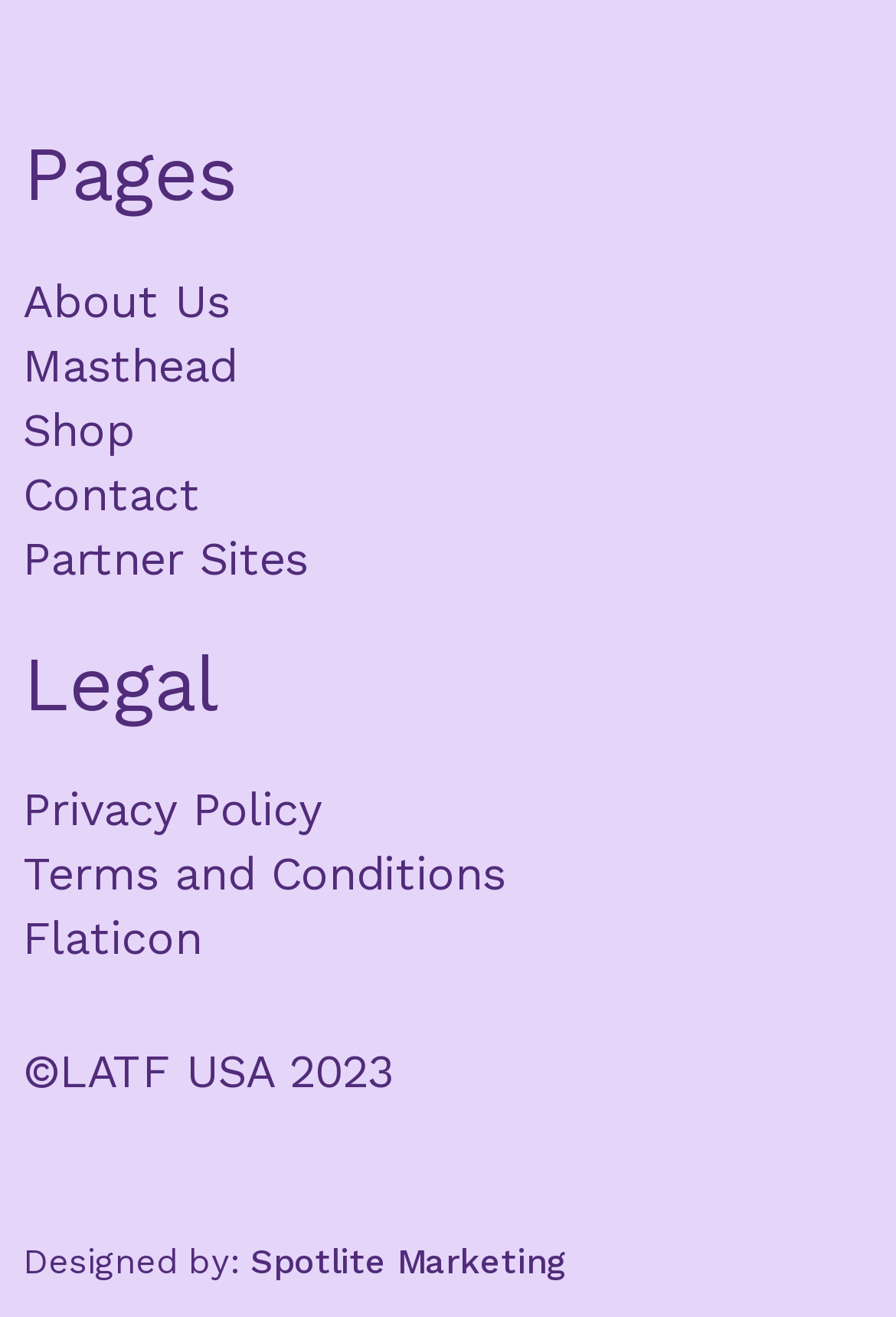How many links are in the 'Legal' section?
Look at the image and respond with a one-word or short-phrase answer.

3